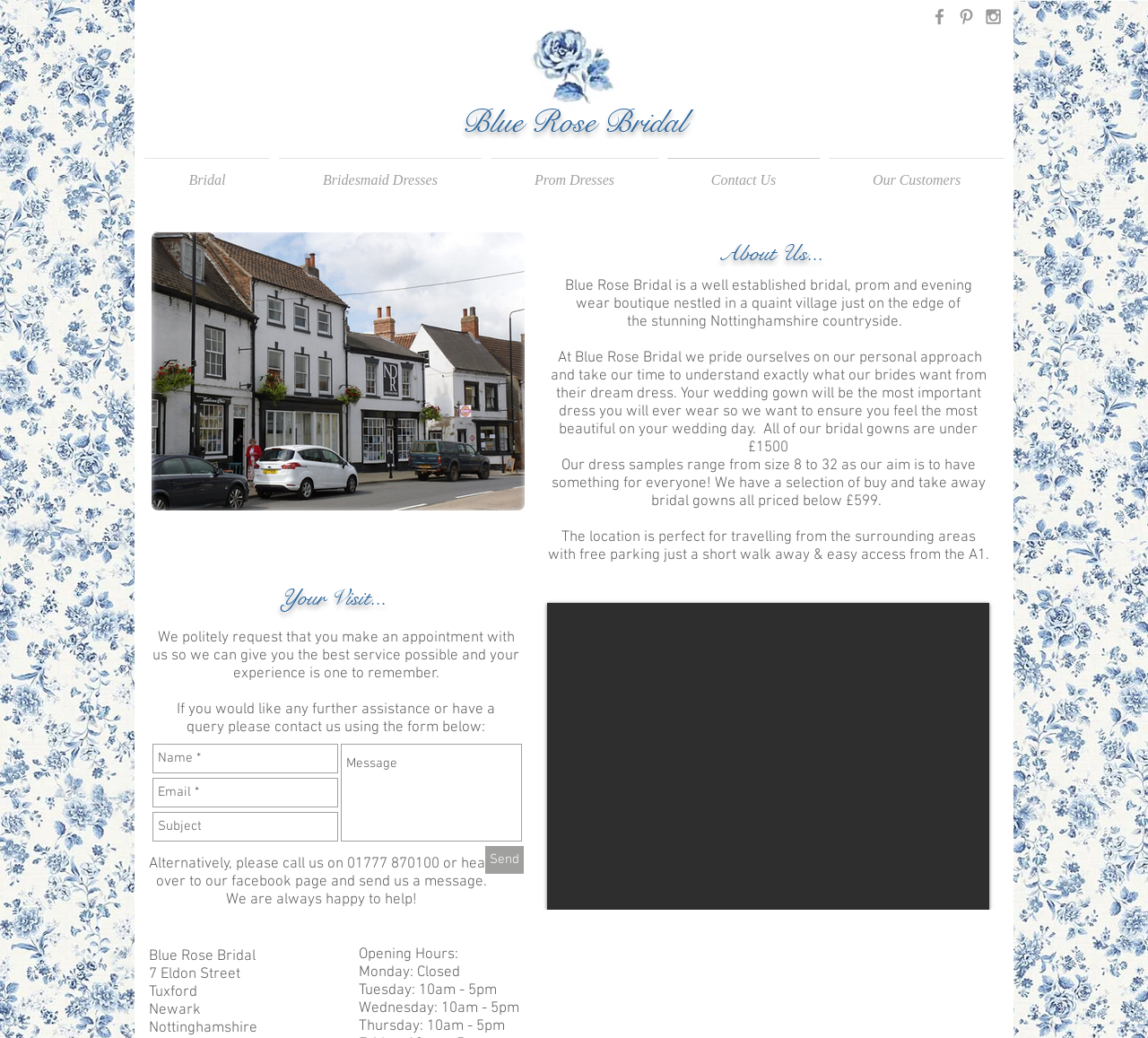What is the contact phone number of the boutique?
Please provide an in-depth and detailed response to the question.

The contact phone number of the boutique can be found in the StaticText element with the text 'Alternatively, please call us on 01777 870100 or head over to our facebook page and send us a message'.